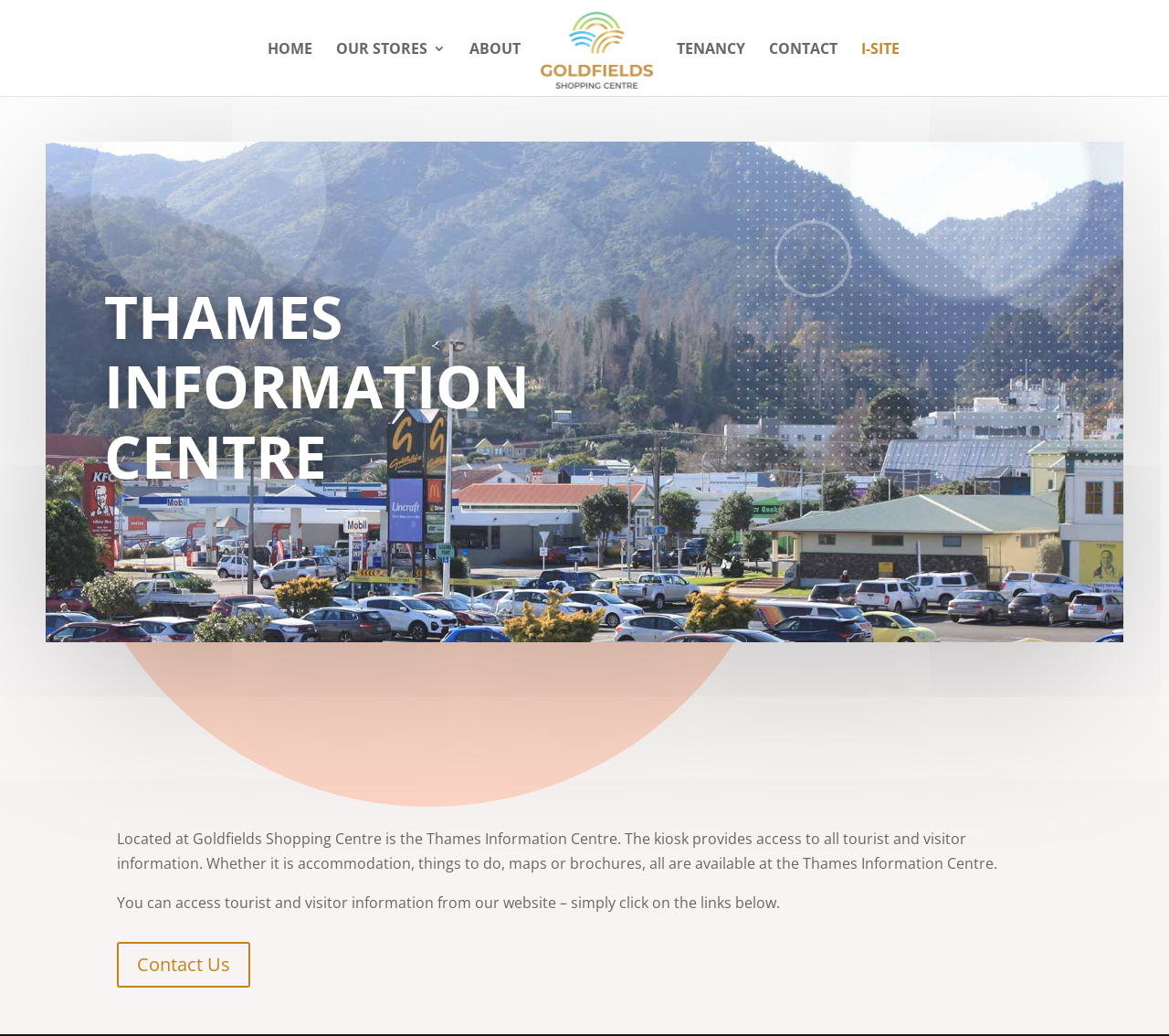Find the bounding box coordinates for the area that must be clicked to perform this action: "get in touch with us".

[0.1, 0.909, 0.214, 0.953]